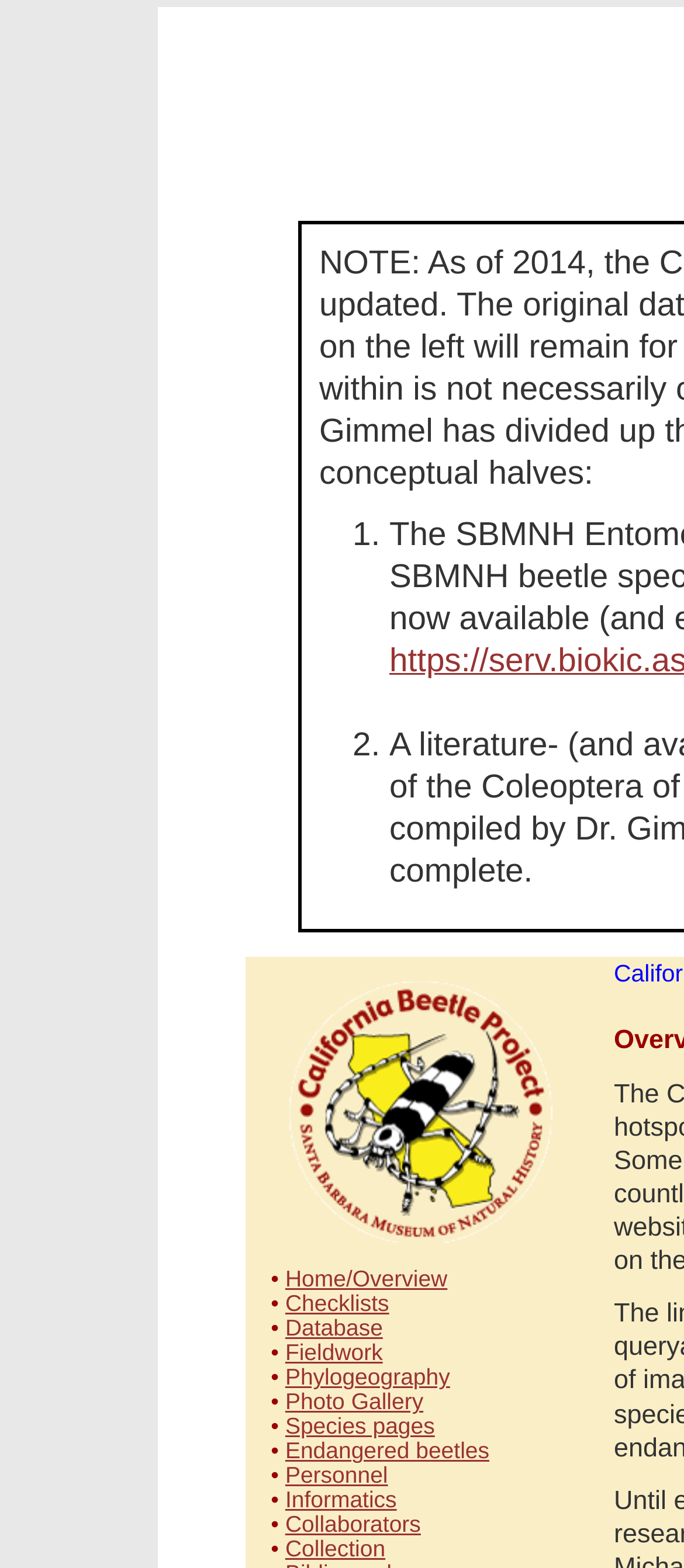Pinpoint the bounding box coordinates of the area that must be clicked to complete this instruction: "view checklists".

[0.417, 0.823, 0.569, 0.84]